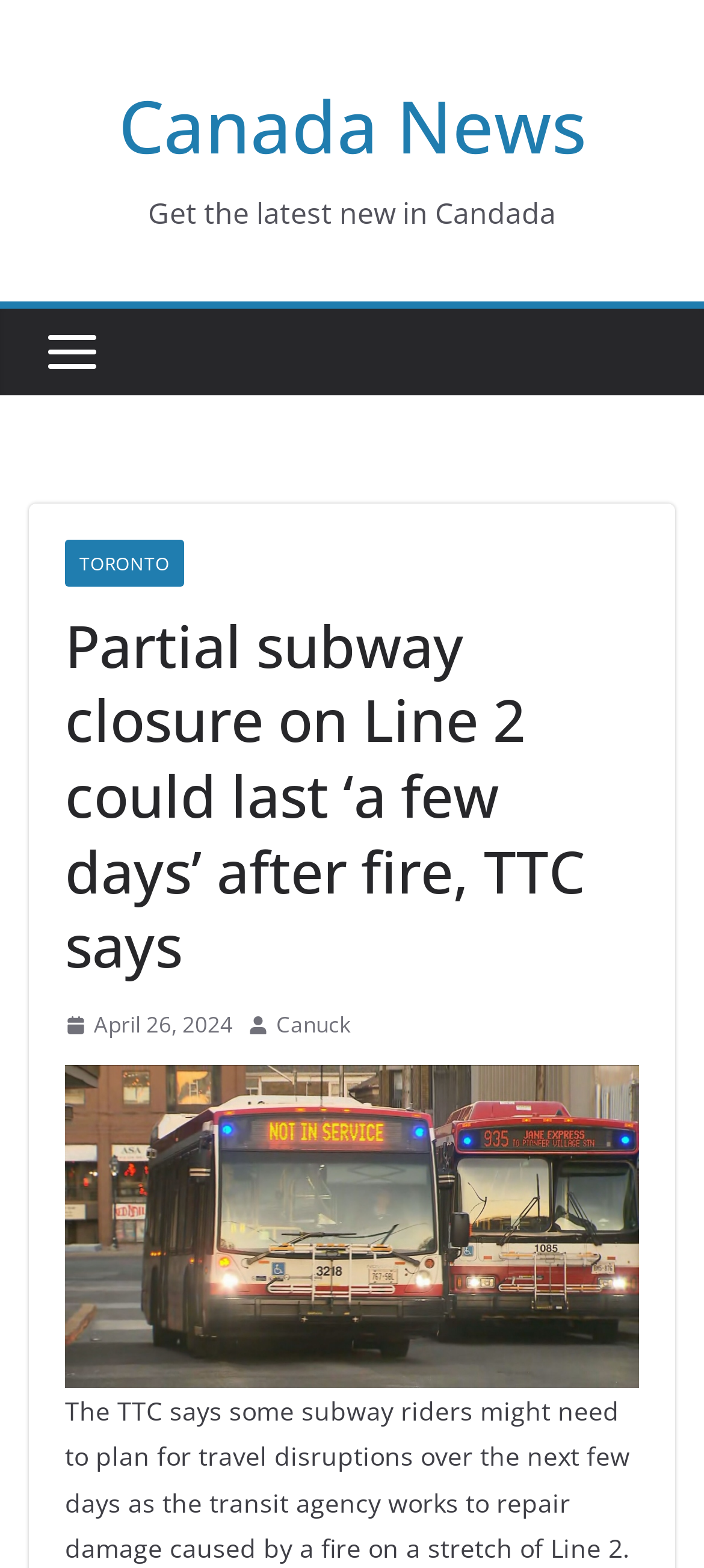Please provide a comprehensive response to the question based on the details in the image: What is the name of the transit agency?

I found the answer by reading the StaticText element with the text 'The TTC says some subway riders might need to plan for travel disruptions over the next few days as the transit agency works to repair damage caused by a fire on a stretch of Line 2.' This text mentions the transit agency as TTC.